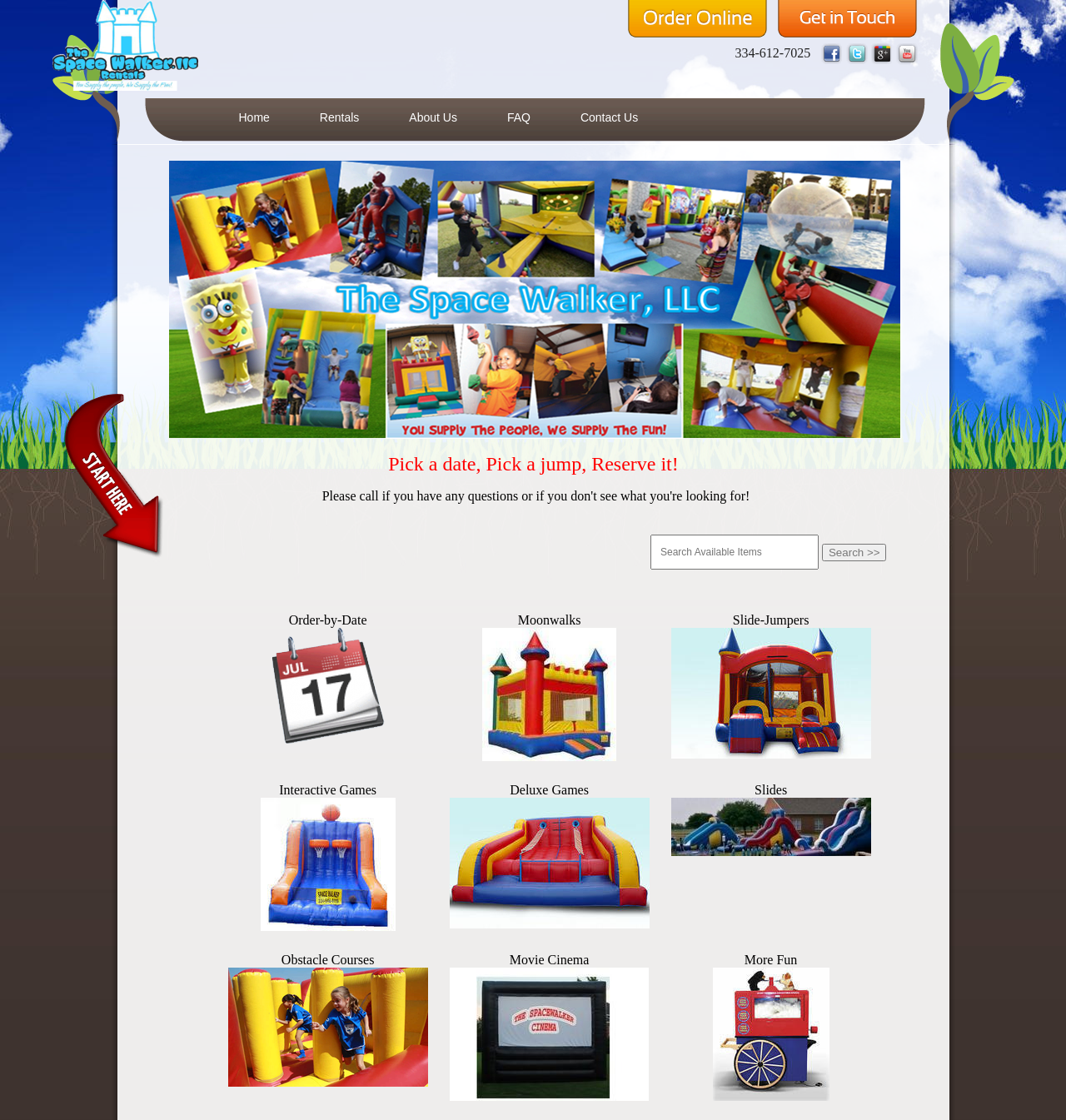Identify the bounding box coordinates of the section to be clicked to complete the task described by the following instruction: "Search Available Items". The coordinates should be four float numbers between 0 and 1, formatted as [left, top, right, bottom].

[0.61, 0.477, 0.768, 0.509]